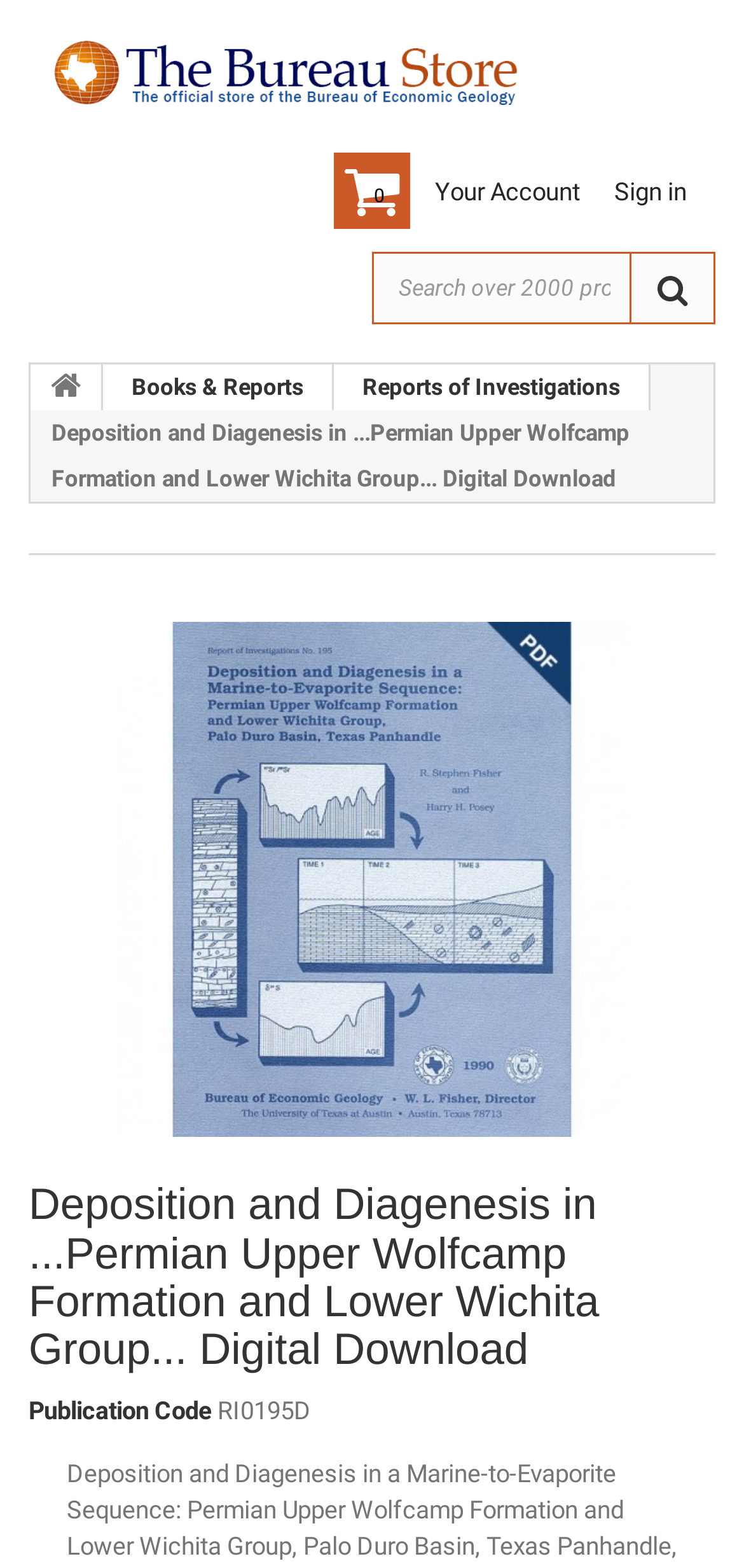Please determine the bounding box coordinates of the clickable area required to carry out the following instruction: "View reports of investigations". The coordinates must be four float numbers between 0 and 1, represented as [left, top, right, bottom].

[0.449, 0.233, 0.874, 0.262]